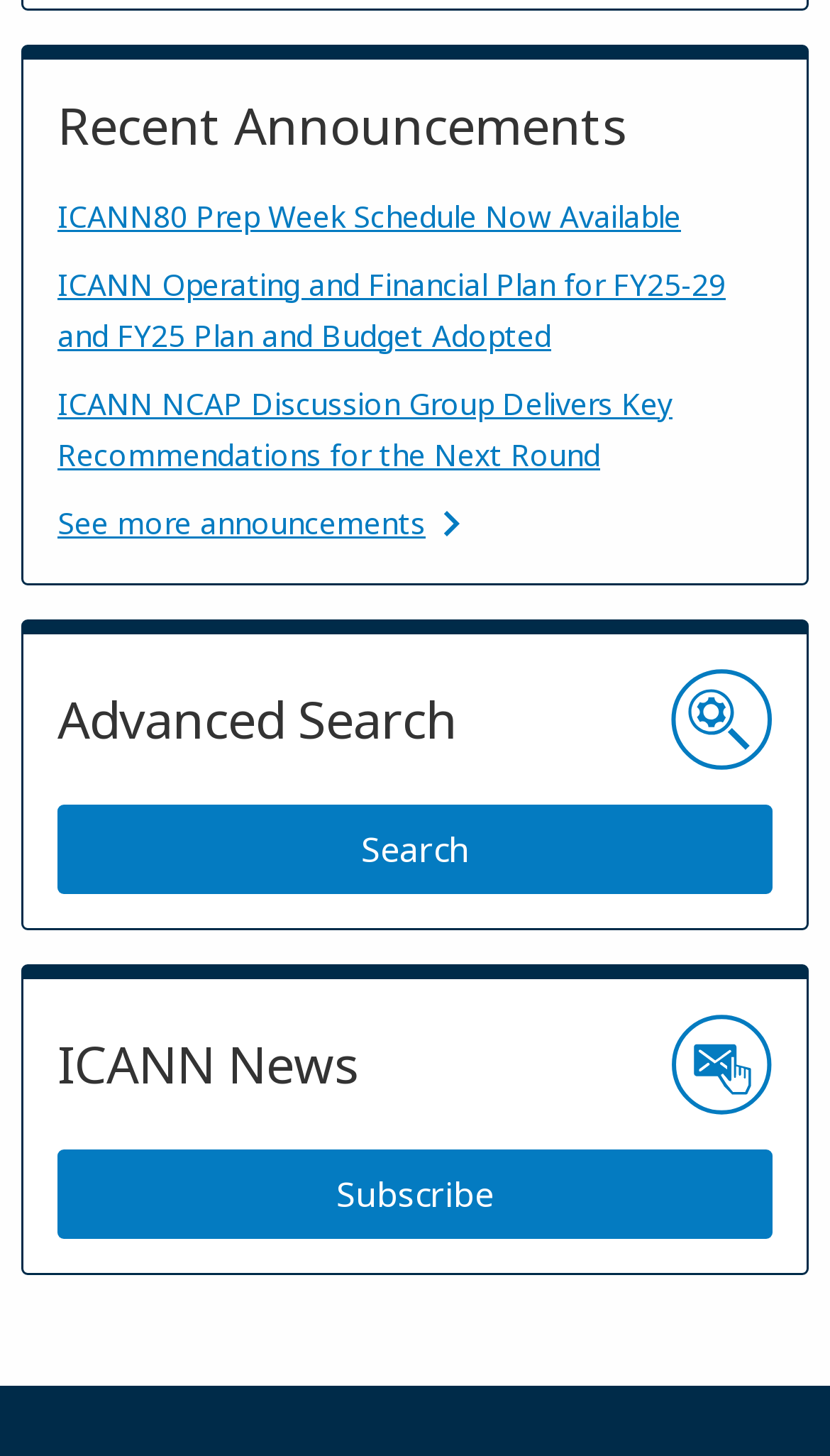From the screenshot, find the bounding box of the UI element matching this description: "ICANN For Beginners". Supply the bounding box coordinates in the form [left, top, right, bottom], each a float between 0 and 1.

[0.077, 0.492, 0.436, 0.52]